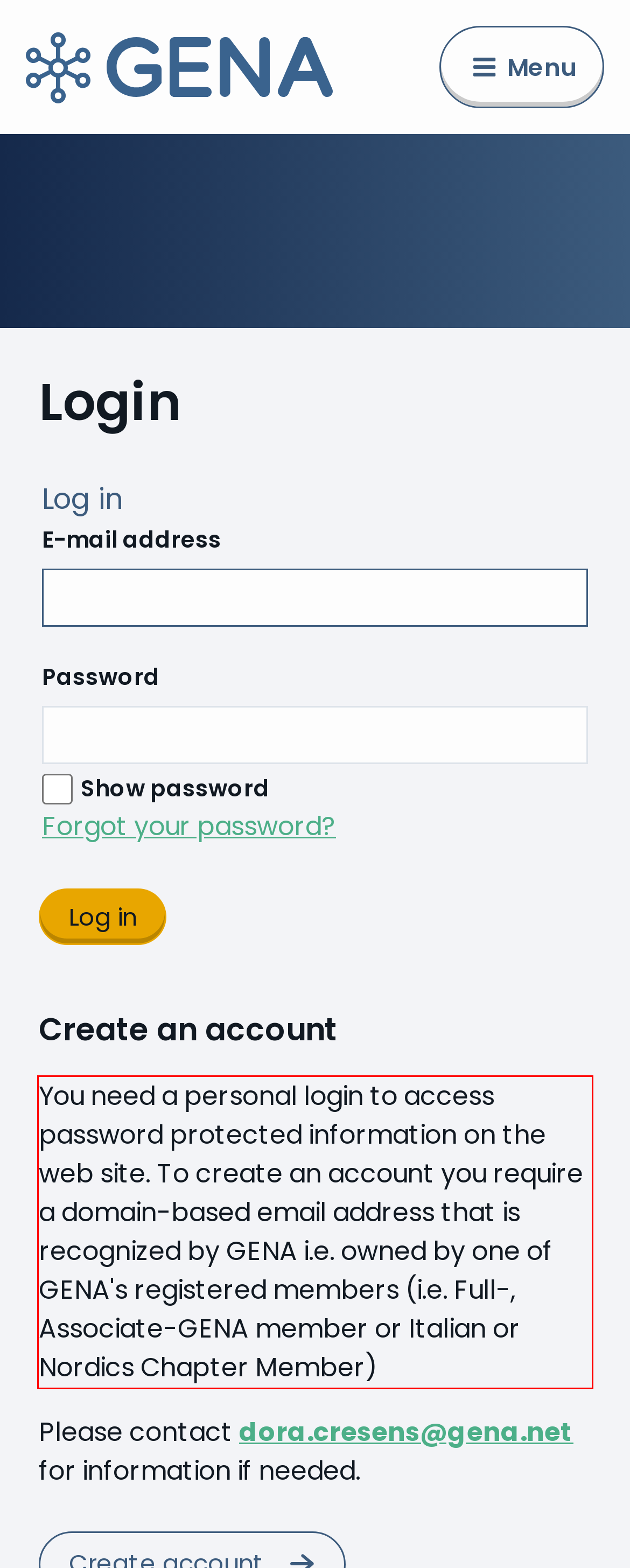You are given a screenshot of a webpage with a UI element highlighted by a red bounding box. Please perform OCR on the text content within this red bounding box.

You need a personal login to access password protected information on the web site. To create an account you require a domain-based email address that is recognized by GENA i.e. owned by one of GENA's registered members (i.e. Full-, Associate-GENA member or Italian or Nordics Chapter Member)